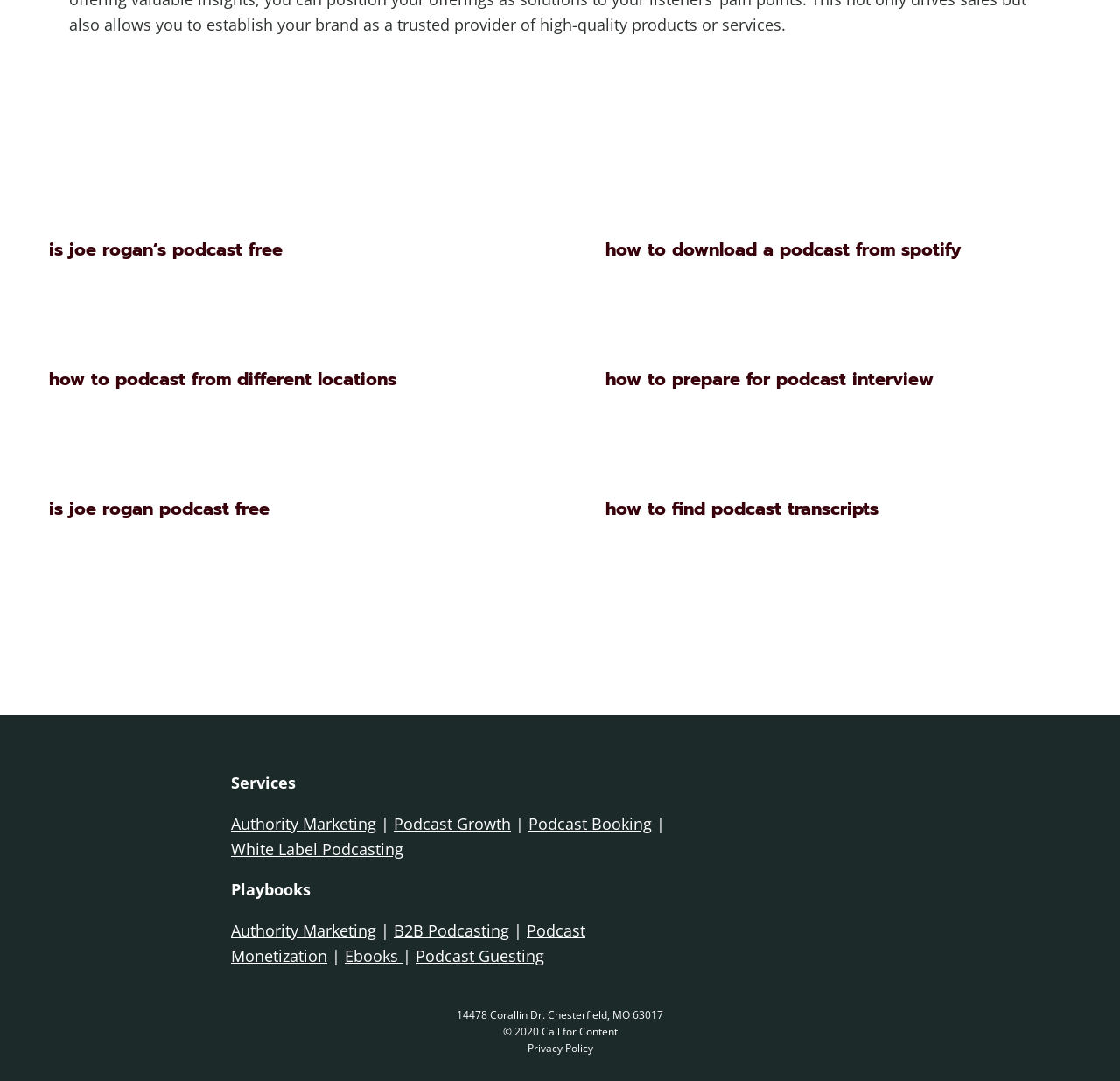Identify the bounding box coordinates of the specific part of the webpage to click to complete this instruction: "Contact the website administrator".

None